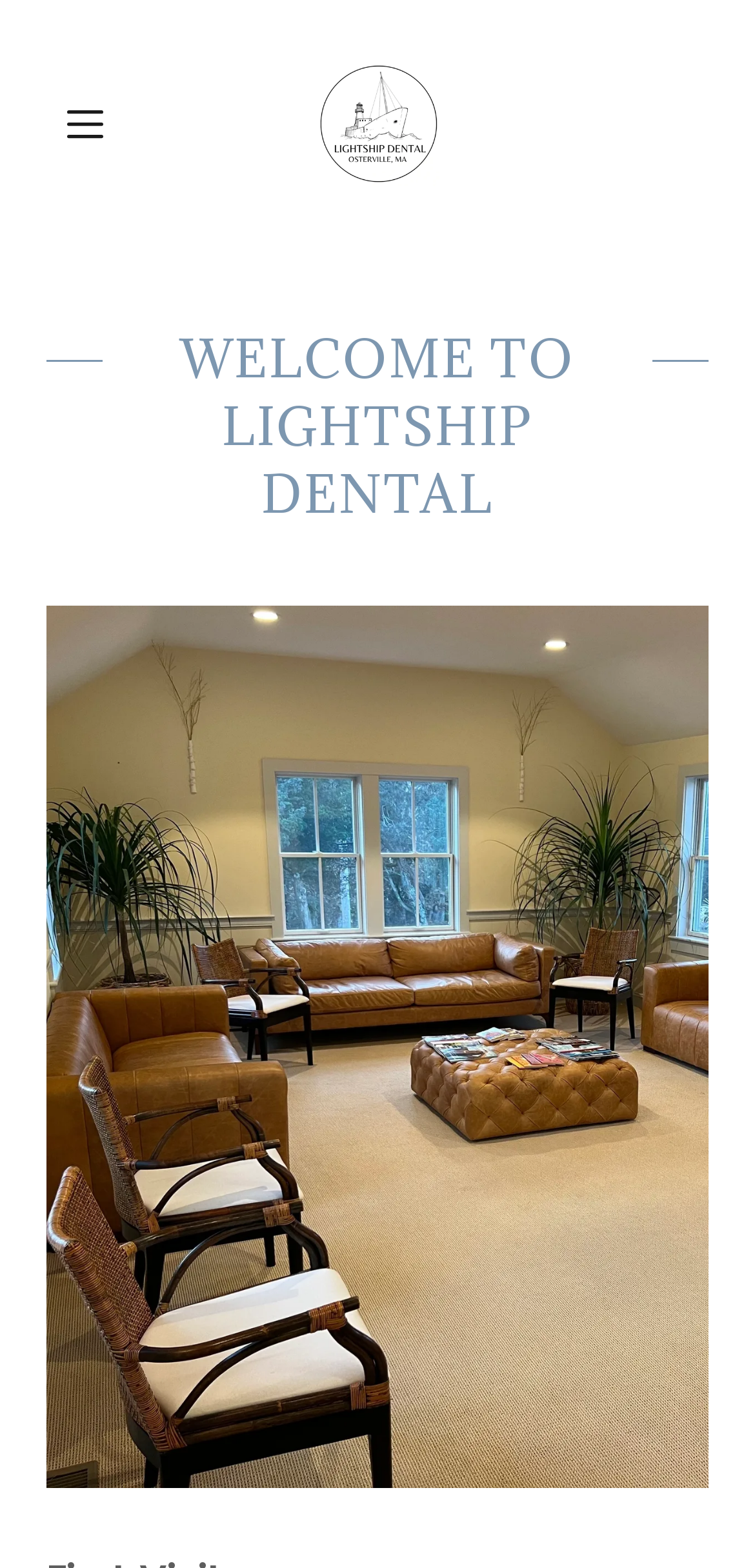Is there an image on the page?
Look at the image and respond with a single word or a short phrase.

Yes